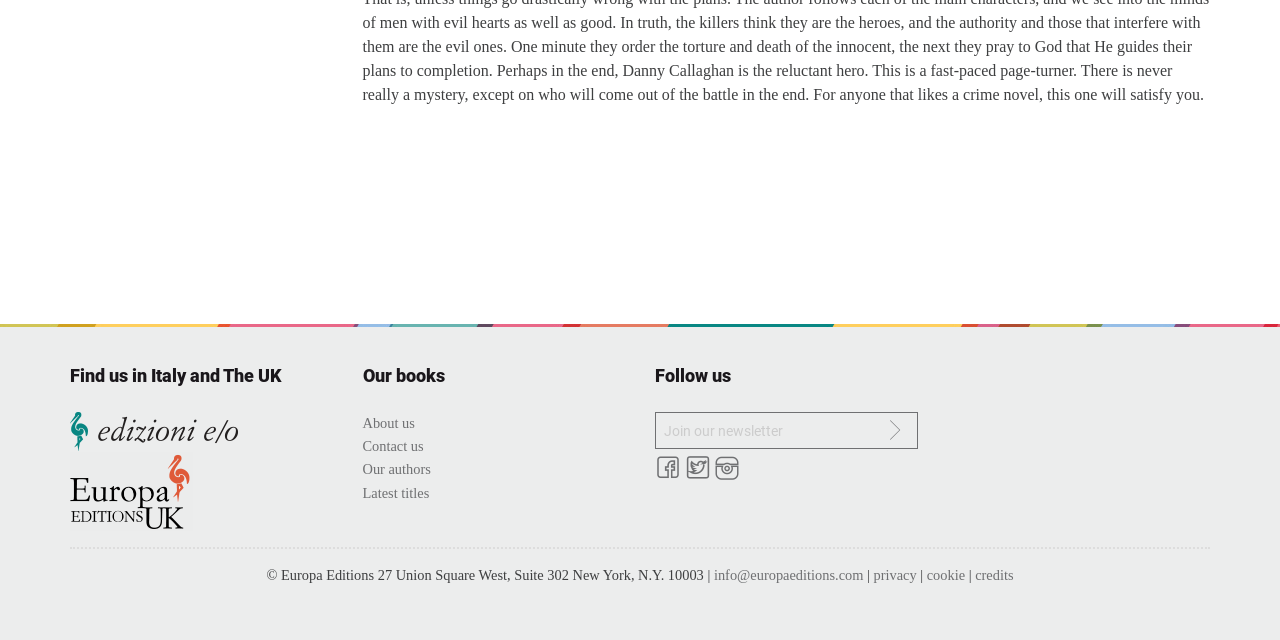Locate the bounding box coordinates of the UI element described by: "About us". The bounding box coordinates should consist of four float numbers between 0 and 1, i.e., [left, top, right, bottom].

[0.283, 0.649, 0.324, 0.674]